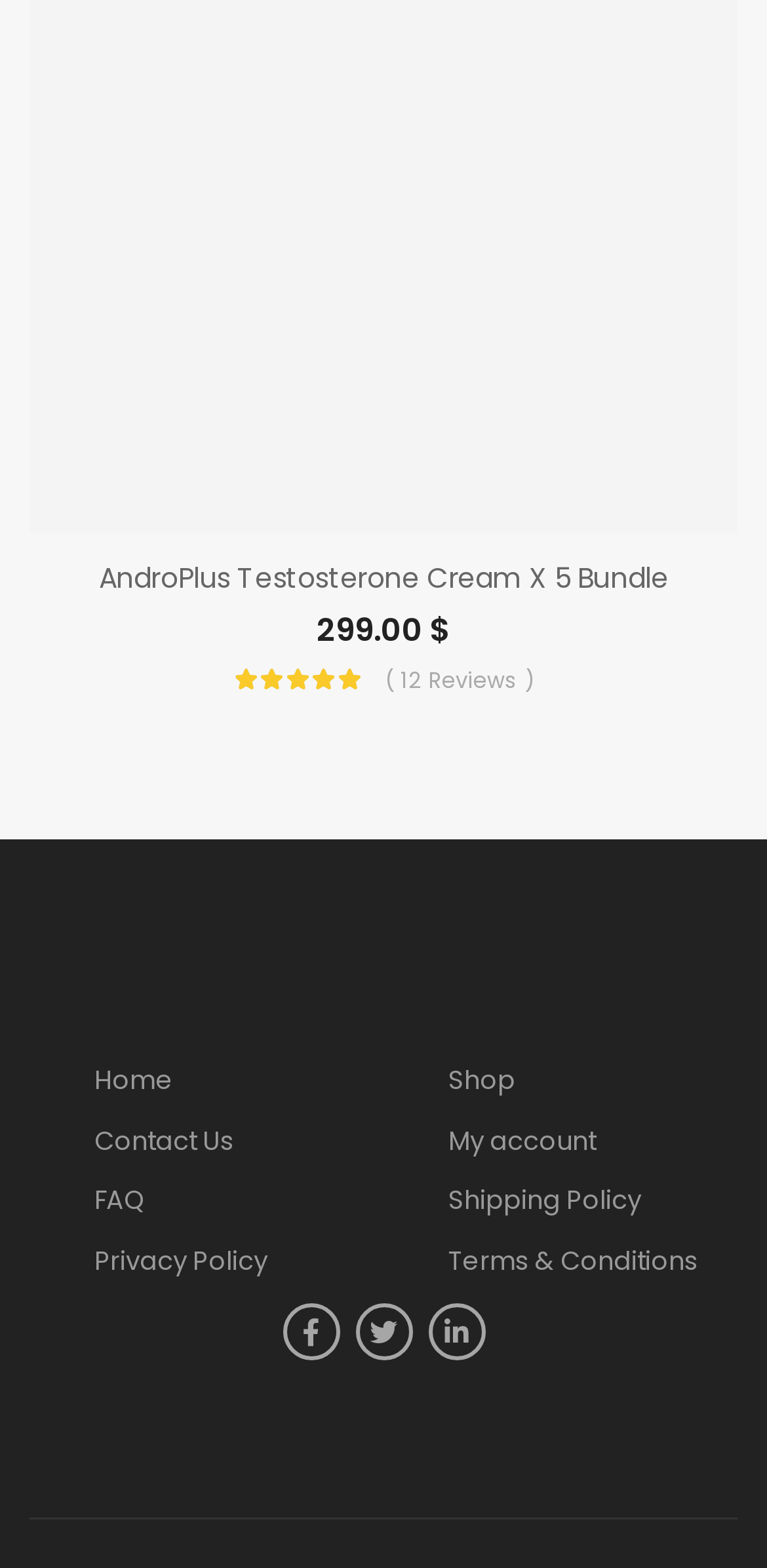Please identify the bounding box coordinates for the region that you need to click to follow this instruction: "Search for products".

[0.368, 0.832, 0.442, 0.868]